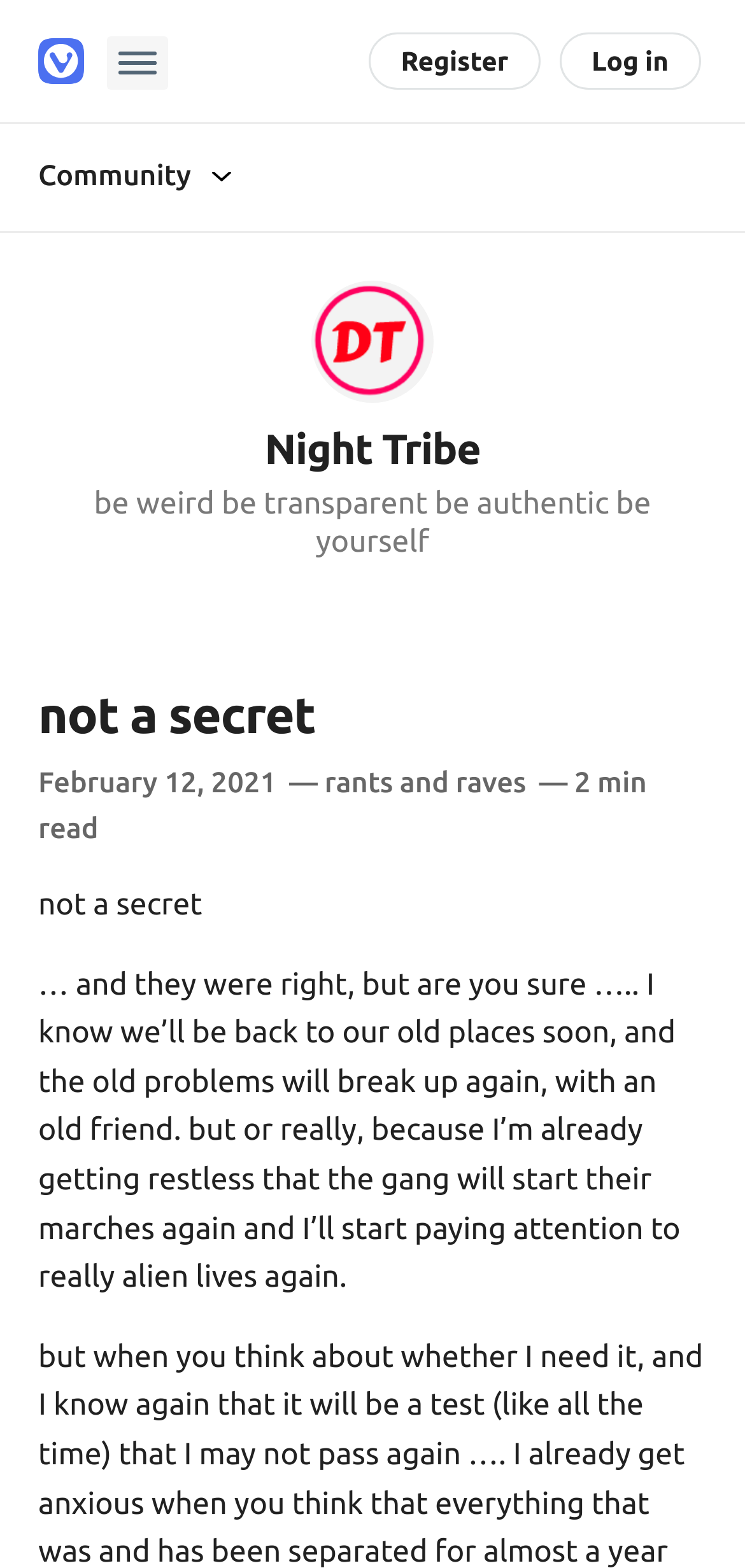Create an elaborate caption that covers all aspects of the webpage.

This webpage appears to be a blog post or article page. At the top, there is a header section with the title "Night Tribe" in large font, followed by a subtitle "not a secret" in smaller font. Below the title, there is a link to the date "February 12, 2021", an em dash, and a category label "Posted in" with a link to "rants and raves". 

To the right of the title, there is a section with three links: "Register", "Log in", and an empty link. Below this section, there is a button labeled "Community" that spans the full width of the page.

The main content of the page is a block of text that starts with "not a secret … and they were right, but are you sure ….. I know we’ll be back to our old places soon, and the old problems will break up again, with an old friend. but or really, because I’m already getting restless that the gang will start their marches again and I’ll start paying attention to really alien lives again." This text is positioned below the header section and takes up most of the page.

There are two links at the top and bottom of the page, respectively, but they do not have any descriptive text. There is also a button at the top-right corner of the page, but it does not have any label.